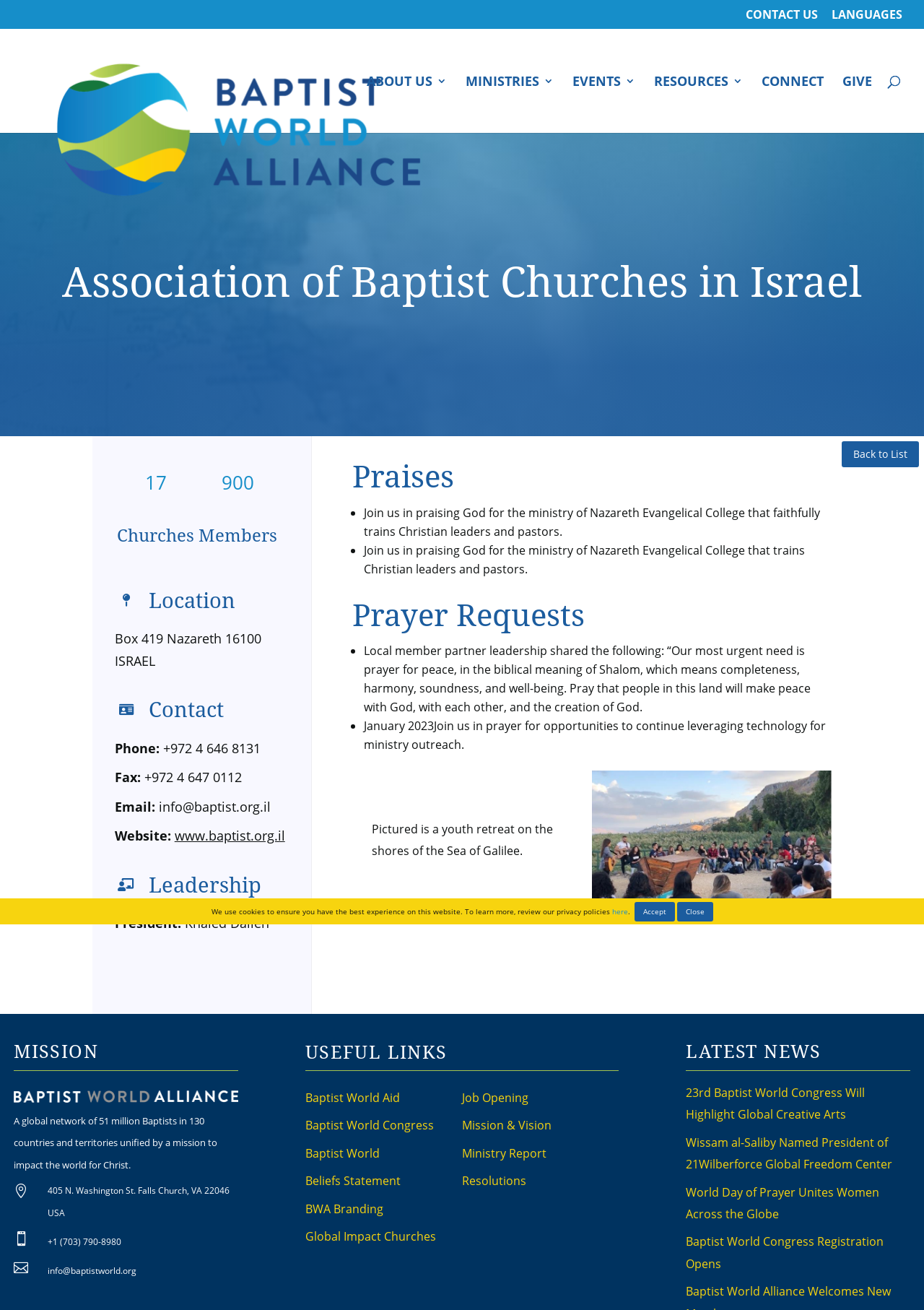What is the name of the organization?
Your answer should be a single word or phrase derived from the screenshot.

Association of Baptist Churches in Israel